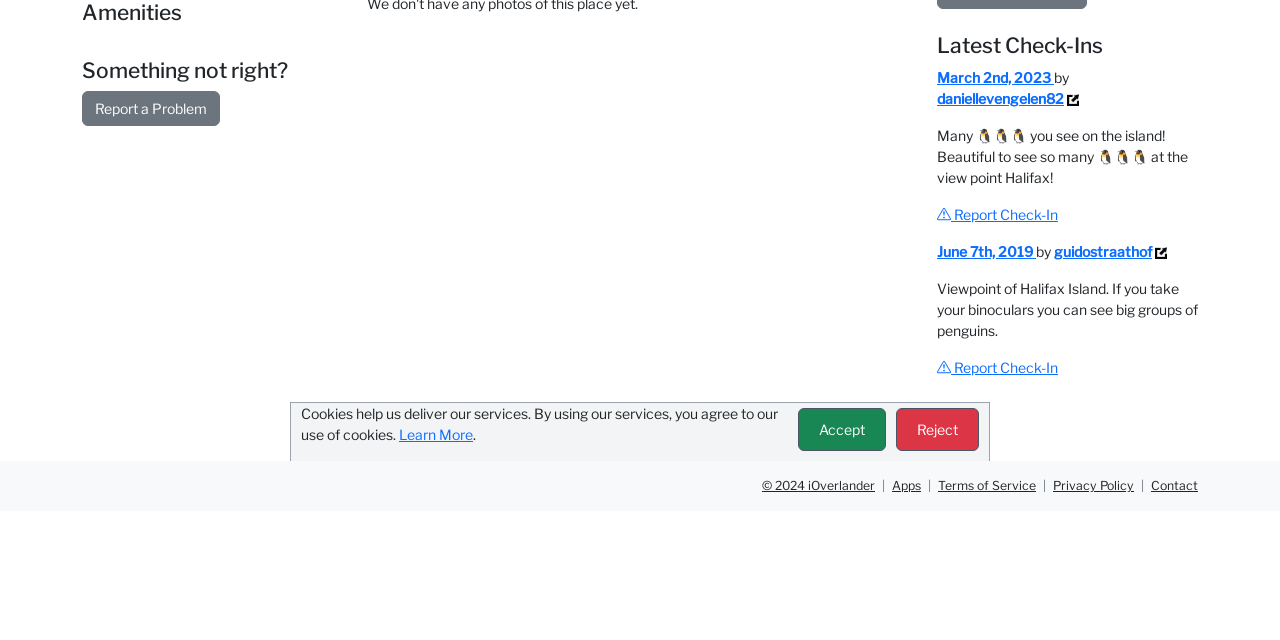Determine the bounding box of the UI component based on this description: "Learn More". The bounding box coordinates should be four float values between 0 and 1, i.e., [left, top, right, bottom].

[0.312, 0.665, 0.37, 0.692]